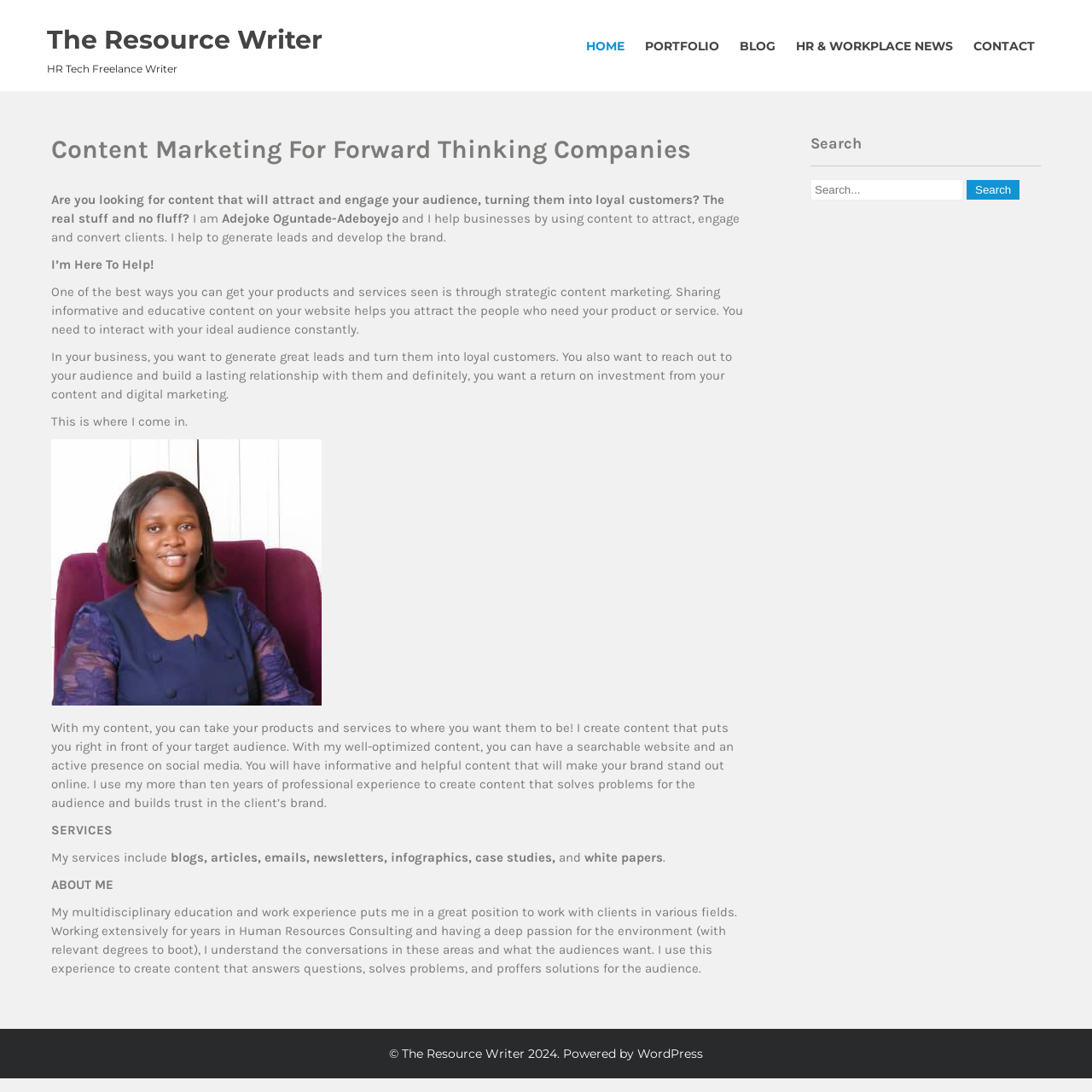Can you find the bounding box coordinates of the area I should click to execute the following instruction: "Search for content"?

[0.742, 0.164, 0.882, 0.184]